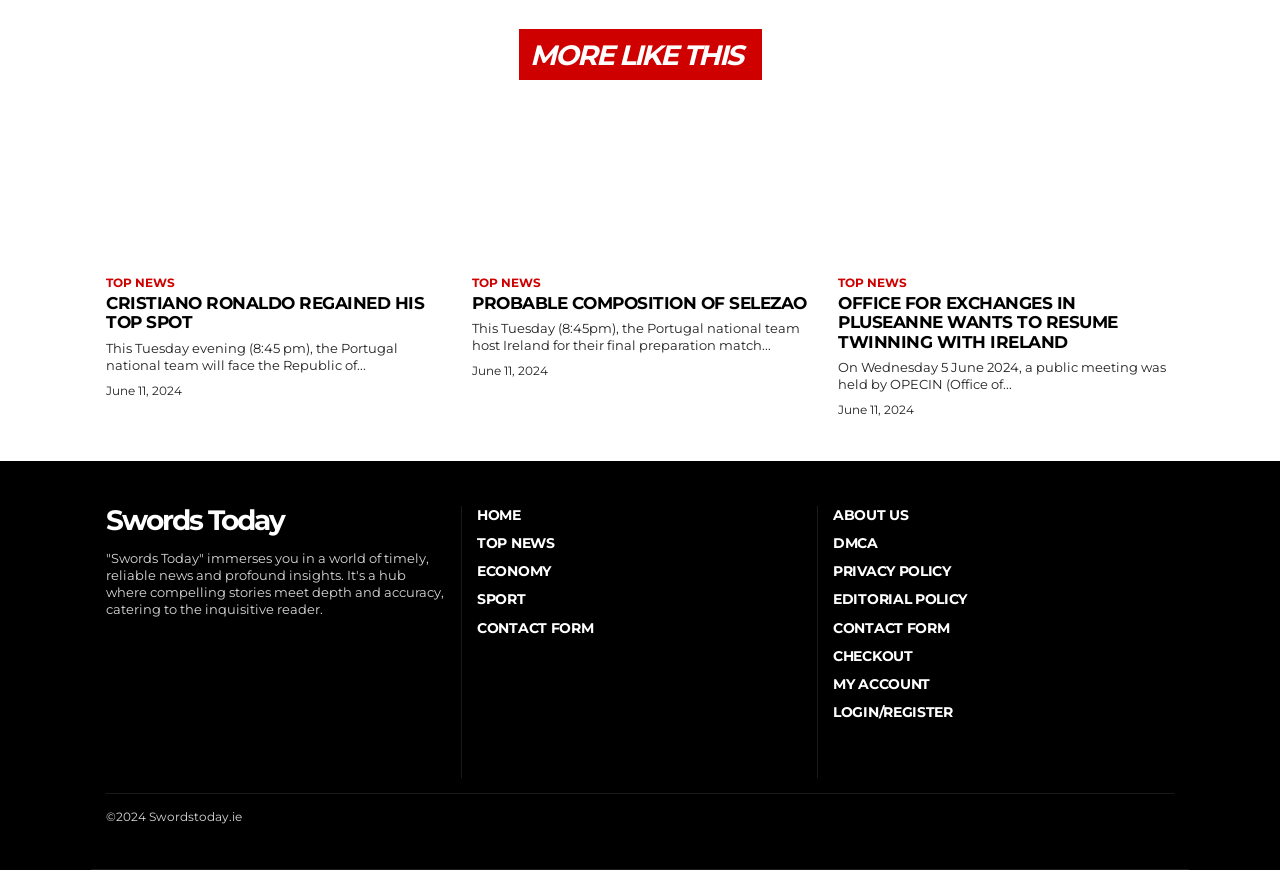Find the bounding box coordinates of the area that needs to be clicked in order to achieve the following instruction: "Read 'This Tuesday evening (8:45 pm), the Portugal national team will face the Republic of...' article". The coordinates should be specified as four float numbers between 0 and 1, i.e., [left, top, right, bottom].

[0.083, 0.391, 0.311, 0.428]